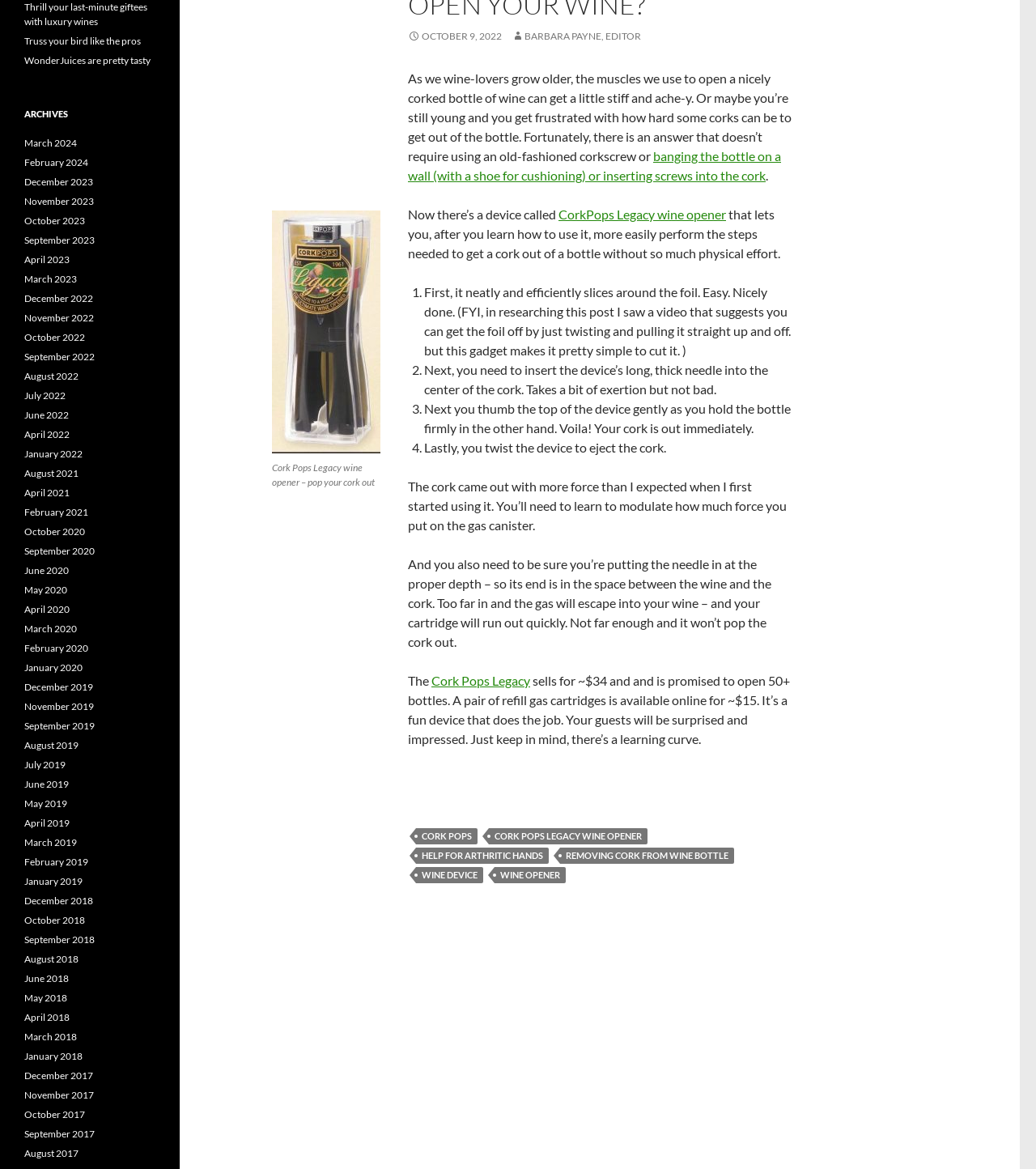Provide the bounding box coordinates of the HTML element described as: "Cork Pops Legacy wine opener". The bounding box coordinates should be four float numbers between 0 and 1, i.e., [left, top, right, bottom].

[0.472, 0.708, 0.625, 0.722]